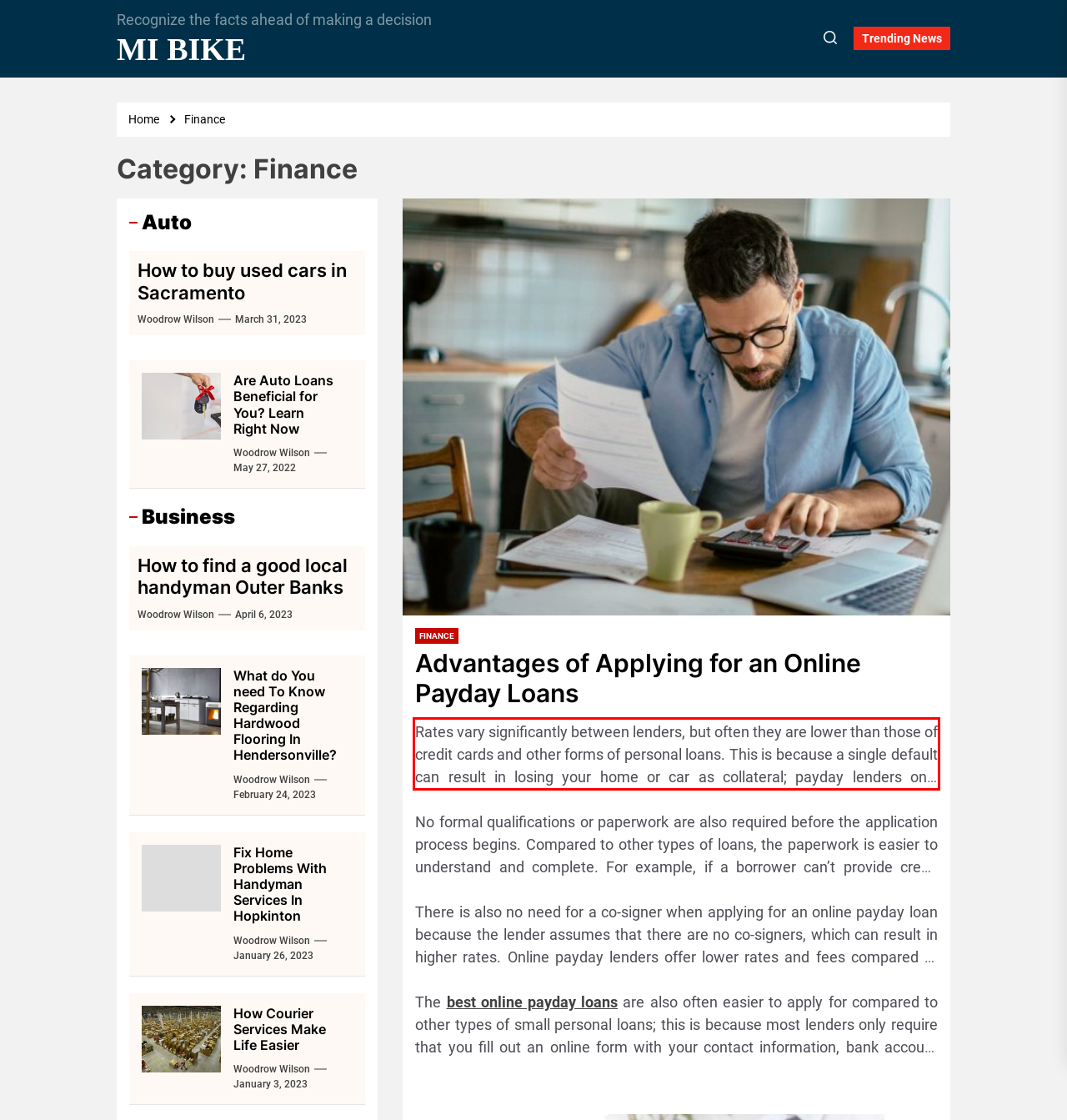Please identify the text within the red rectangular bounding box in the provided webpage screenshot.

Rates vary significantly between lenders, but often they are lower than those of credit cards and other forms of personal loans. This is because a single default can result in losing your home or car as collateral; payday lenders only compensate for the amount loaned. This makes it easier for borrowers to access money without having to risk these types of assets, even if those are needed for other purposes.